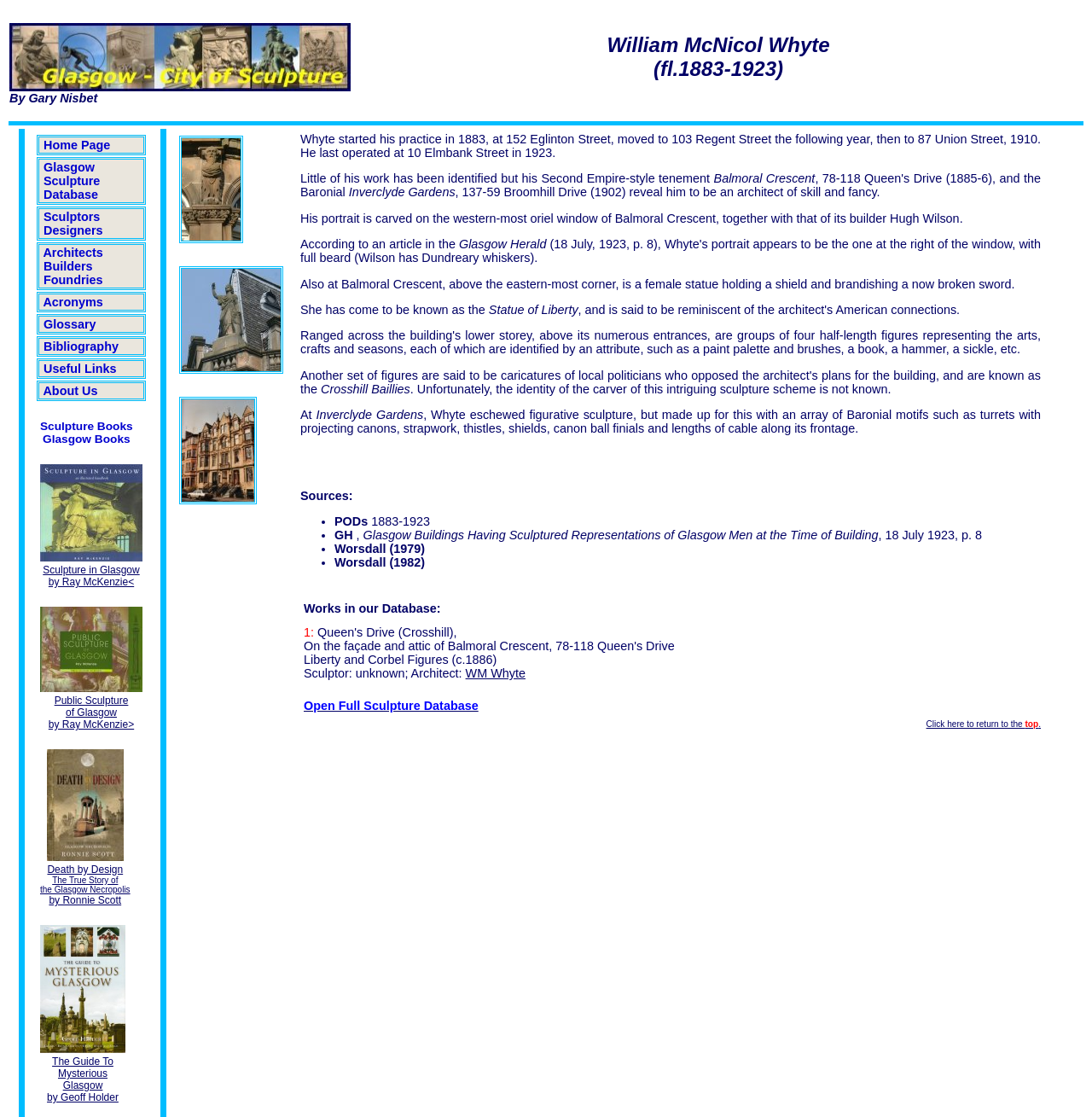What is the title of the first book mentioned?
From the details in the image, provide a complete and detailed answer to the question.

The first book mentioned is in the LayoutTableCell element with the text 'Sculpture in Glasgow Sculpture in Glasgow by Ray McKenzie<'. The title of the book is 'Sculpture in Glasgow'.